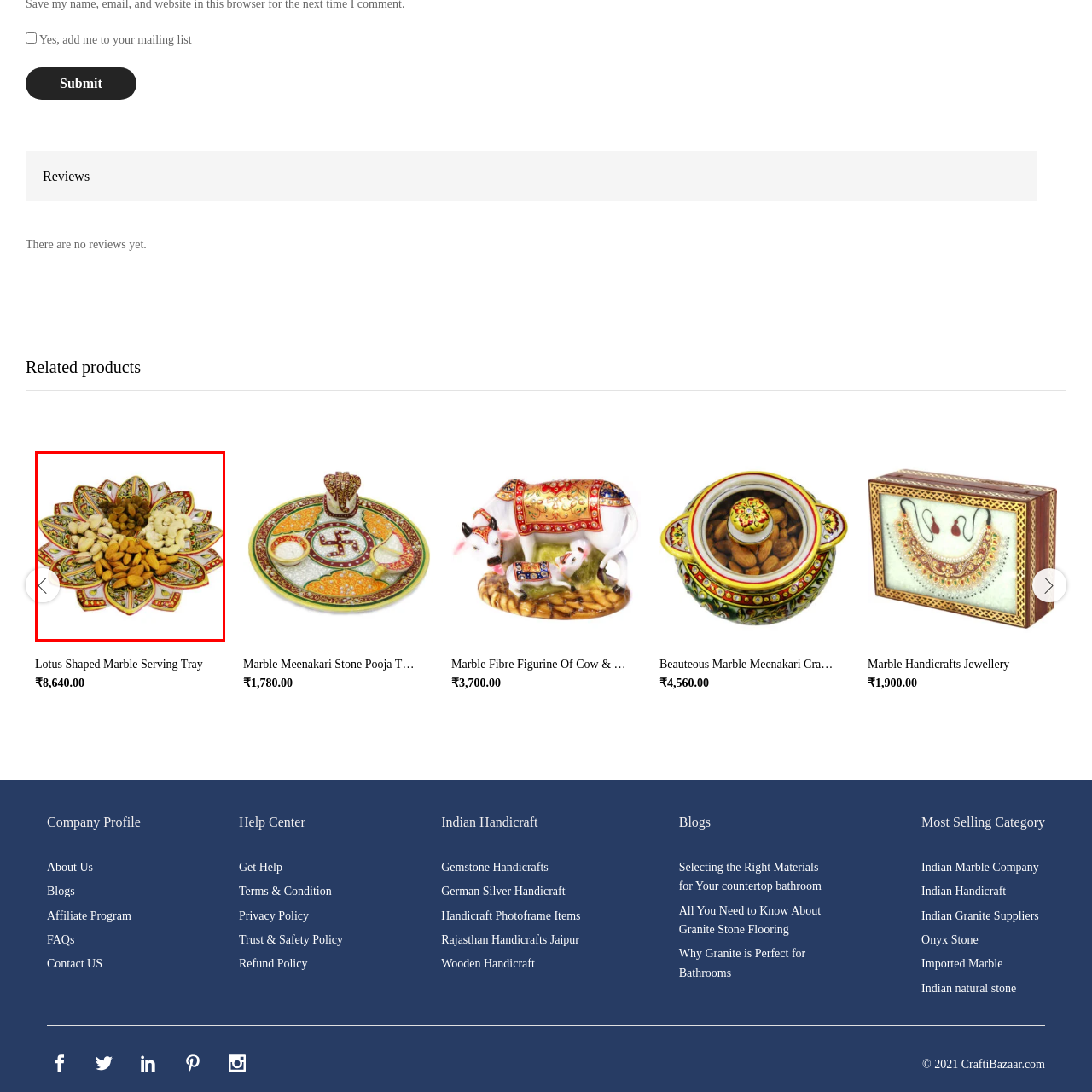Direct your attention to the image marked by the red boundary, What is the purpose of the serving tray? Provide a single word or phrase in response.

For festive occasions or as a decorative piece